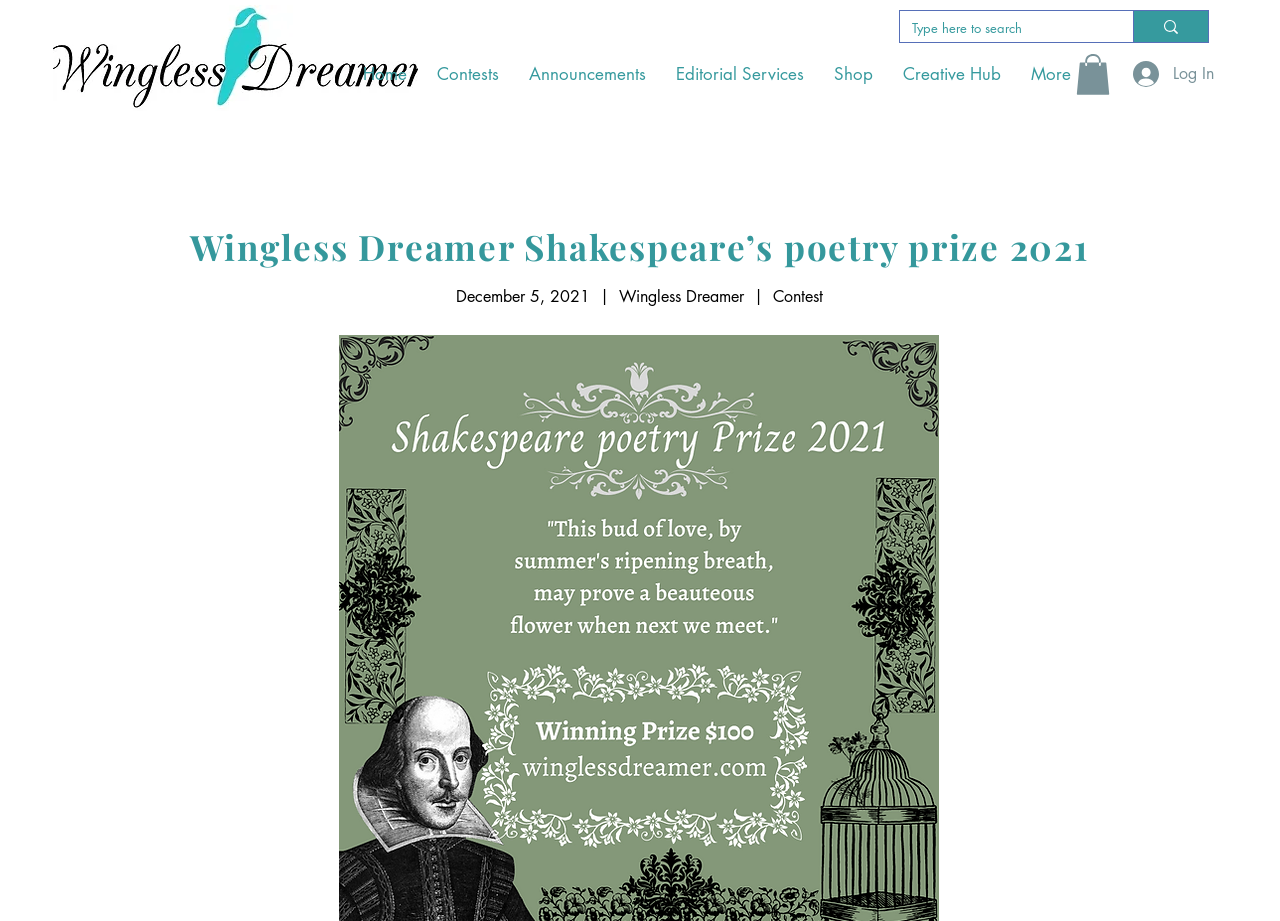Answer with a single word or phrase: 
What are the main navigation links?

Home, Contests, Announcements, etc.